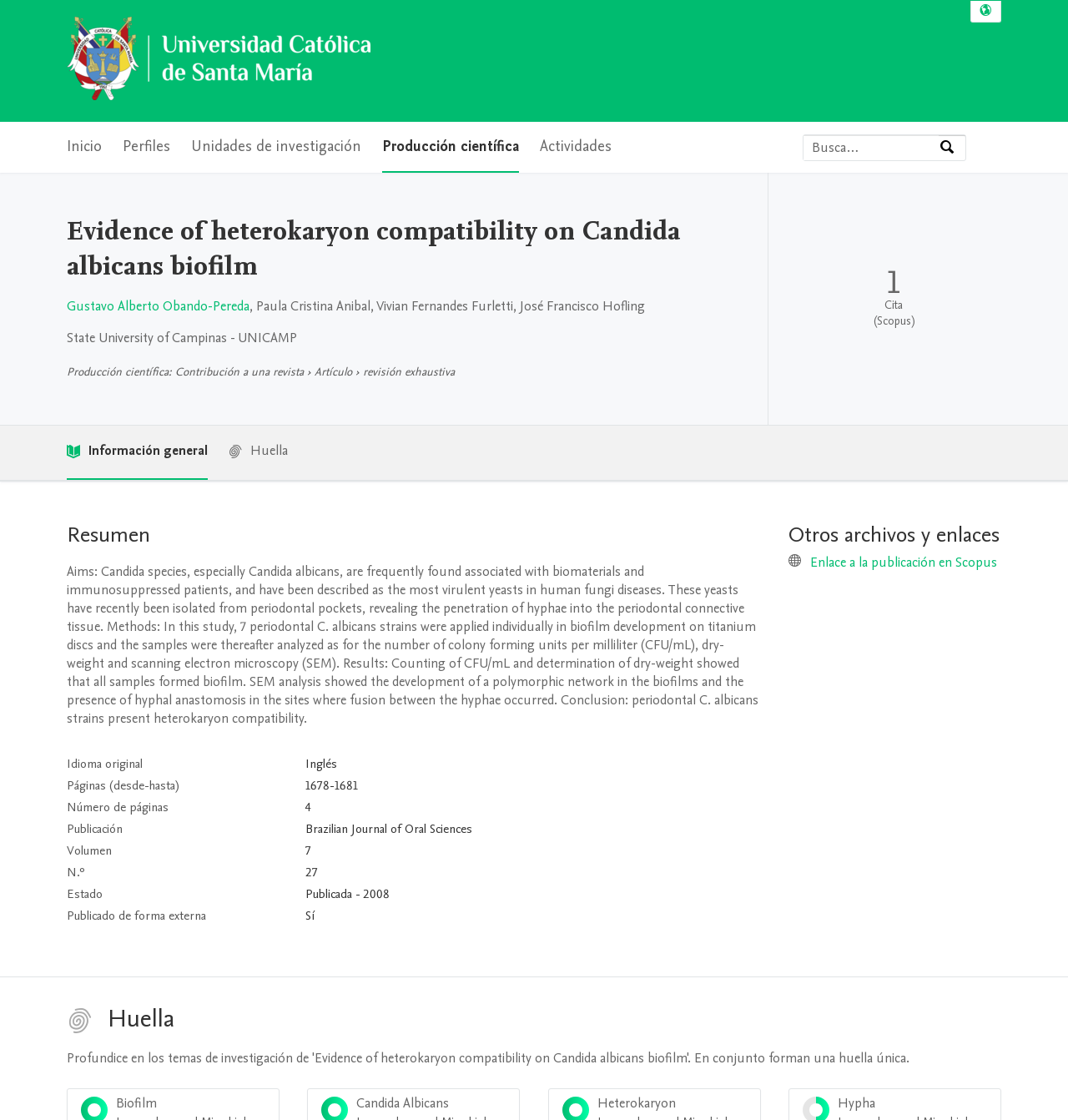Create a full and detailed caption for the entire webpage.

This webpage is about a research article titled "Evidence of heterokaryon compatibility on Candida albicans biofilm" from Universidad Católica de Santa María. At the top, there are three links to navigate directly to the main navigation, search, or content. Below that, there is a university logo and a language selection button at the top right corner. 

The main navigation menu is located on the left side, with menu items such as "Inicio", "Perfiles", "Unidades de investigación", "Producción científica", and "Actividades". 

On the right side, there is a search bar with a button to initiate the search. Below the search bar, there is a heading "Evidence of heterokaryon compatibility on Candida albicans biofilm" followed by the authors' names and affiliations. 

The article is categorized as a "Contribución a una revista" and is an "Artículo" with a "revisión exhaustiva". There is a section for publication metrics, showing the number of citations.

The main content of the article is divided into sections, including "Resumen", which summarizes the research, and a table with details about the publication, such as language, pages, and publication date. 

At the bottom, there are links to other files and external links, including a link to the publication on Scopus. Finally, there is a section titled "Huella" at the very bottom of the page.